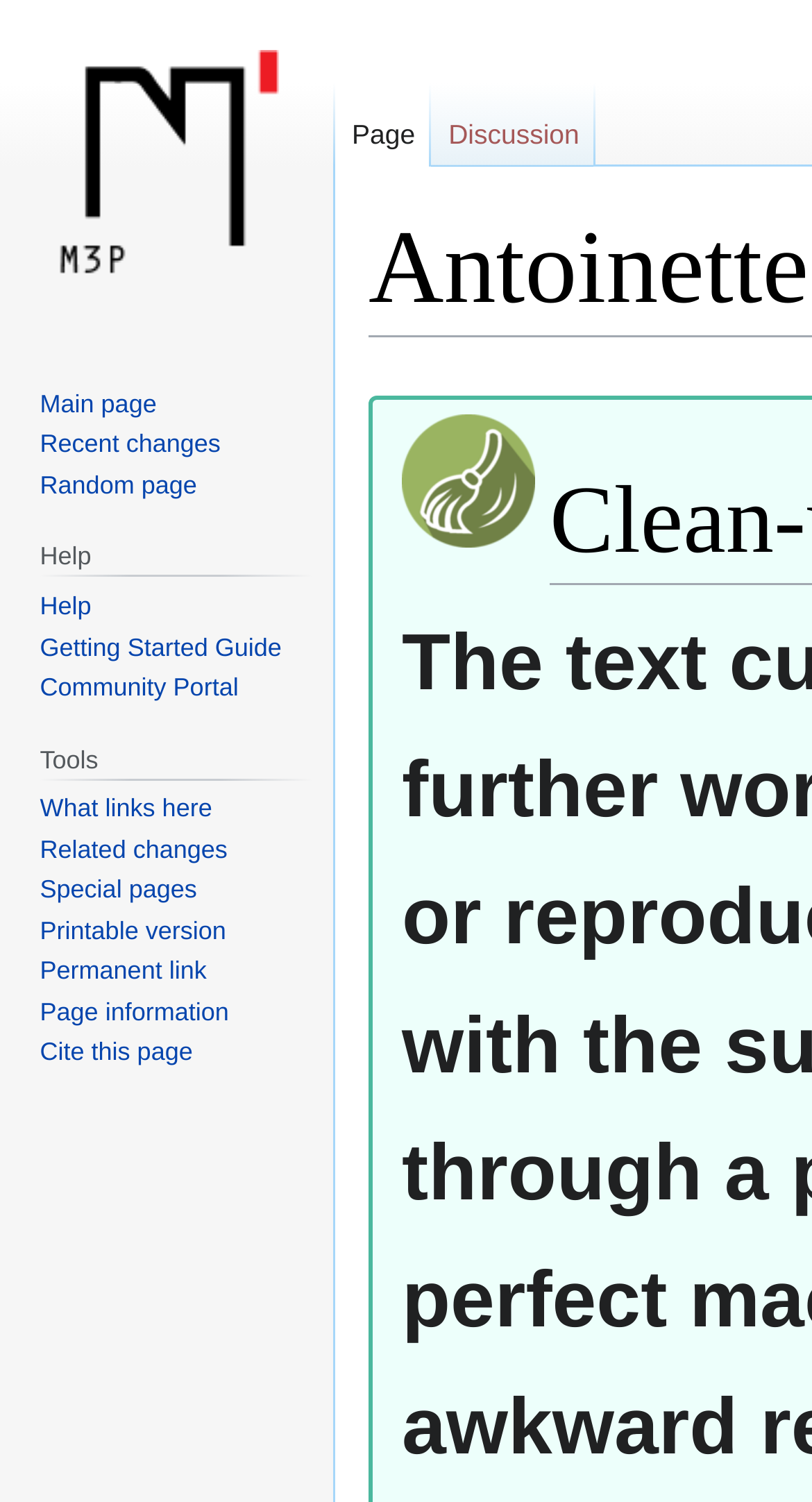Provide a short, one-word or phrase answer to the question below:
How many images are there on the page?

1